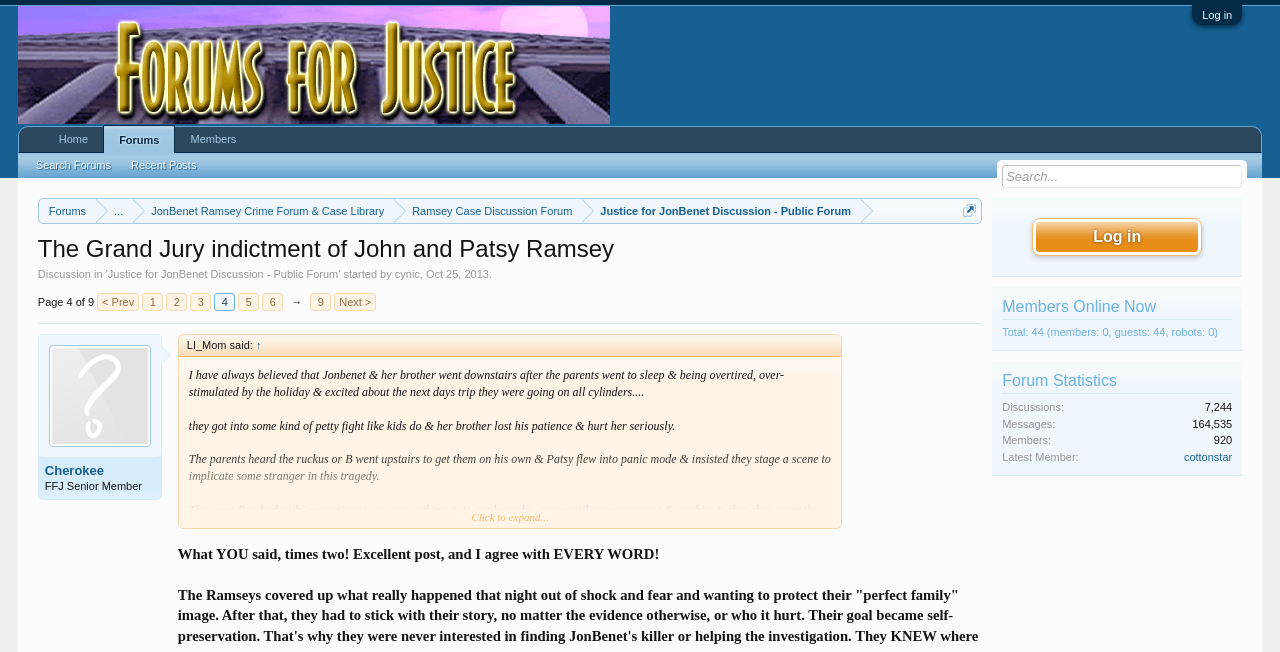Answer briefly with one word or phrase:
How many links are in the article?

5